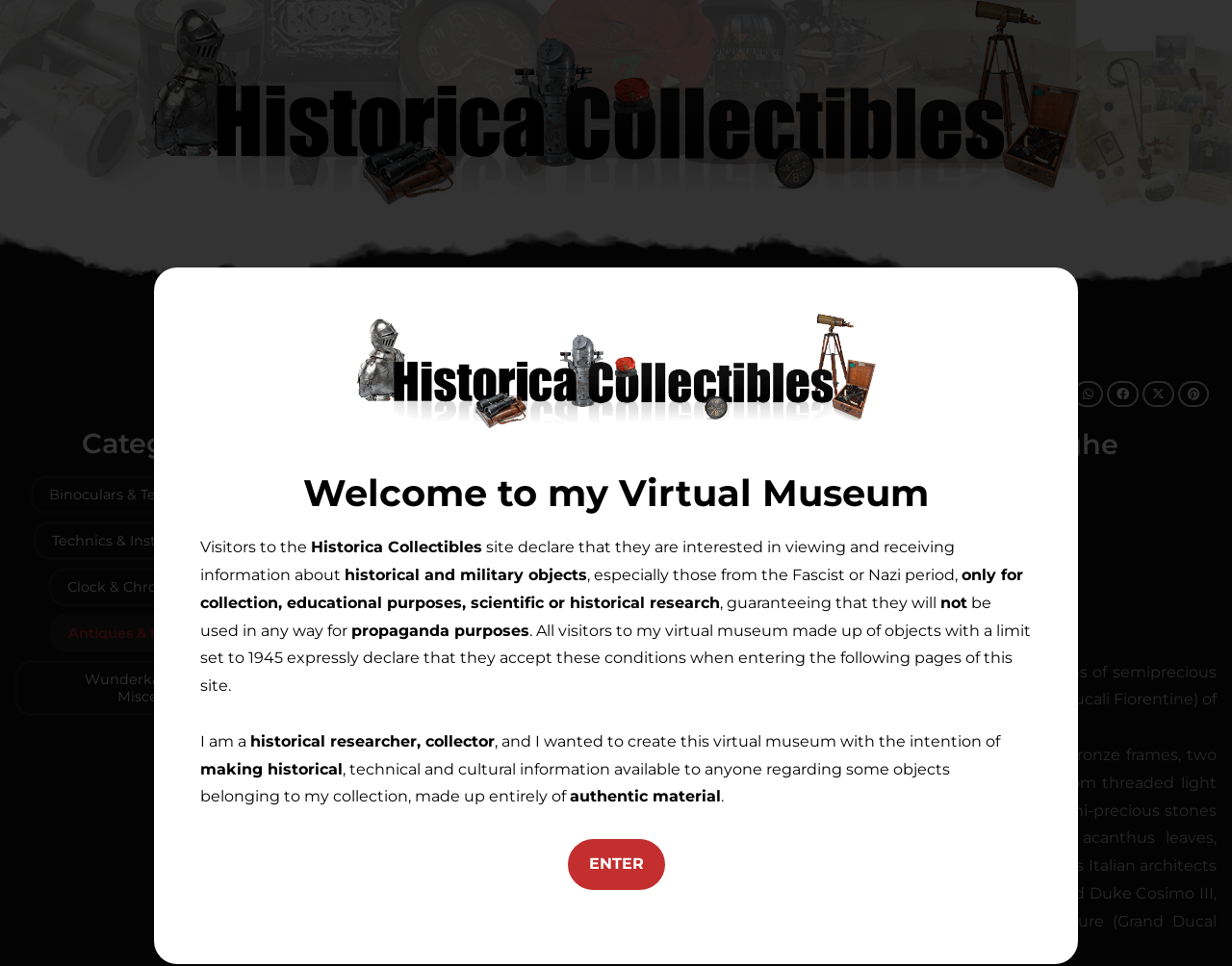What is the name of the architect mentioned on the webpage?
Using the information from the image, answer the question thoroughly.

I inferred this answer by reading the description of the casket, which mentions that the marble panels are admirably inlaid with precious varieties of semiprecious stones elaborated to form various species of flowers, characteristic of the designs of Giovanni Battista Foggini, one of the most illustrious Italian architects and sculptors of the Baroque artistic period.